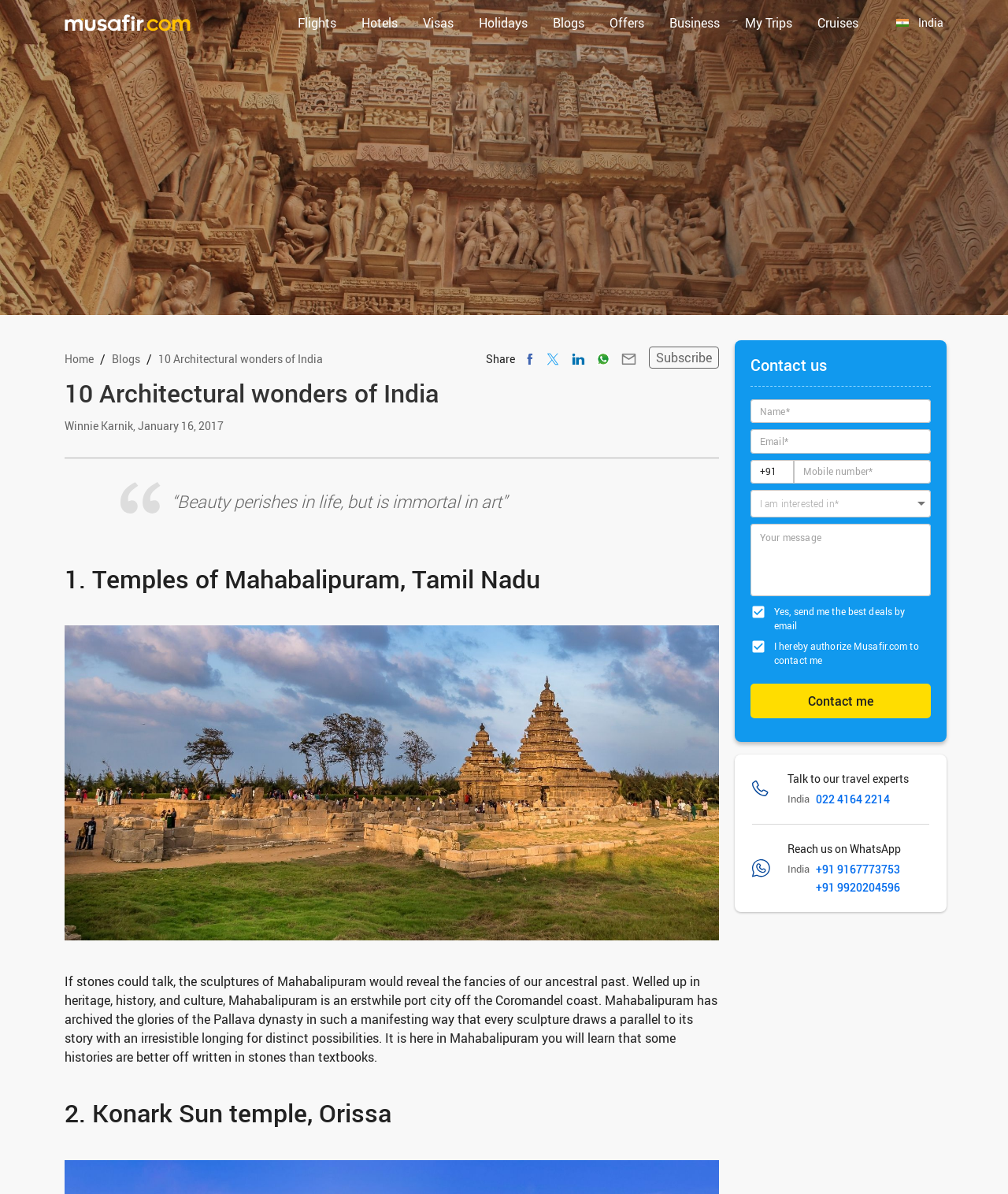Pinpoint the bounding box coordinates of the element that must be clicked to accomplish the following instruction: "Click on the 'Blogs' link". The coordinates should be in the format of four float numbers between 0 and 1, i.e., [left, top, right, bottom].

[0.542, 0.008, 0.586, 0.029]